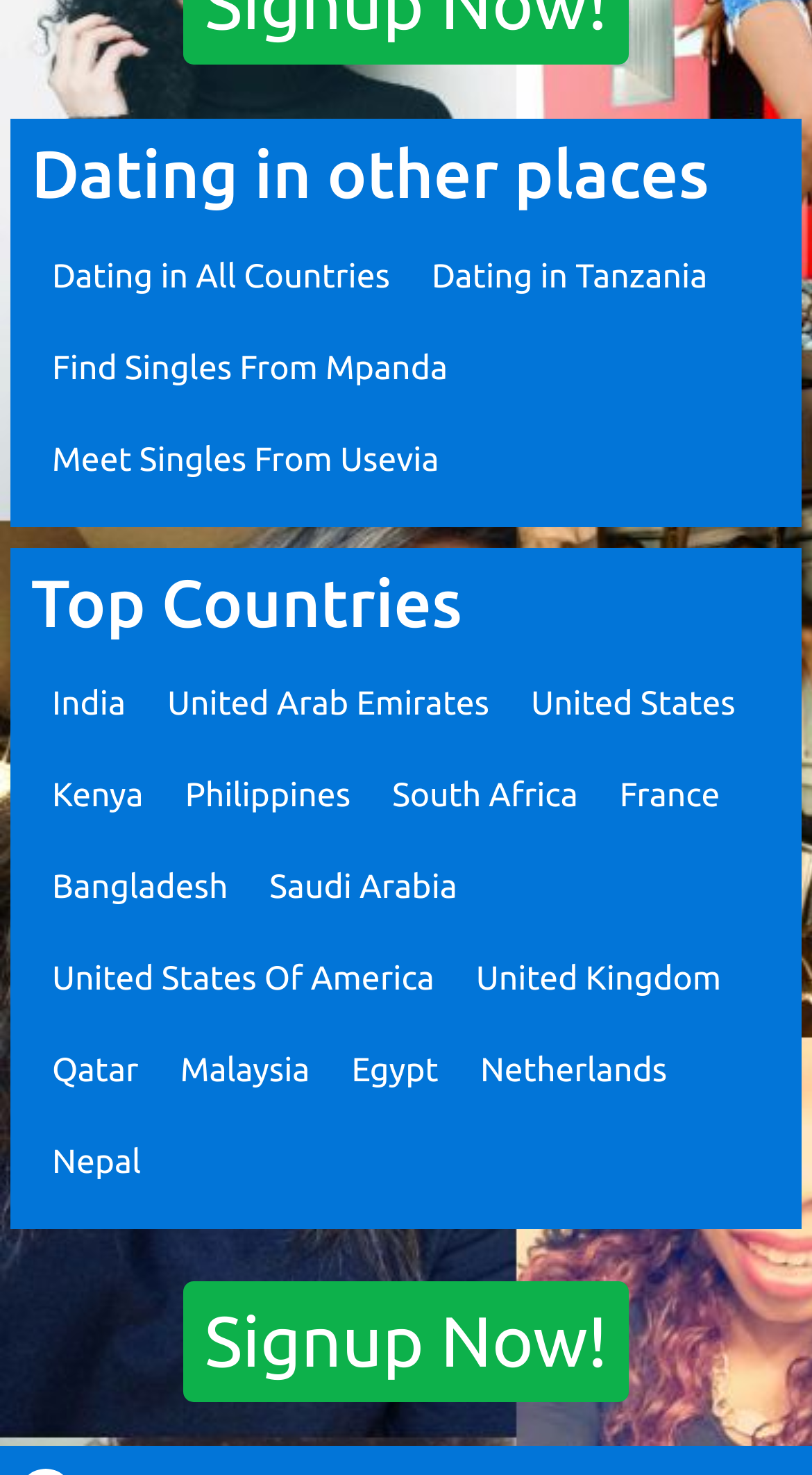Please identify the bounding box coordinates of the clickable region that I should interact with to perform the following instruction: "Signup now". The coordinates should be expressed as four float numbers between 0 and 1, i.e., [left, top, right, bottom].

[0.226, 0.868, 0.774, 0.95]